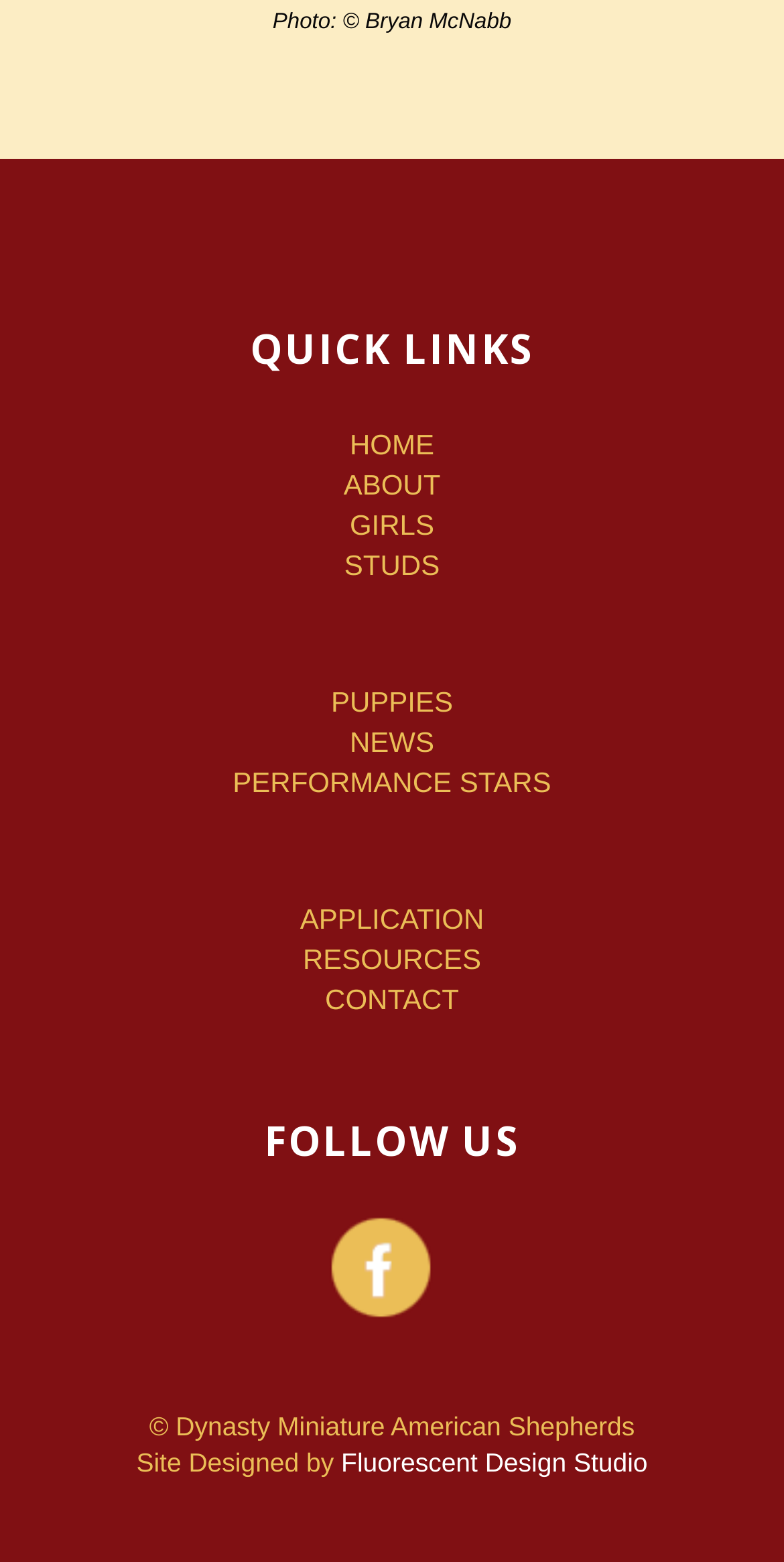Using the format (top-left x, top-left y, bottom-right x, bottom-right y), and given the element description, identify the bounding box coordinates within the screenshot: News

[0.446, 0.464, 0.554, 0.485]